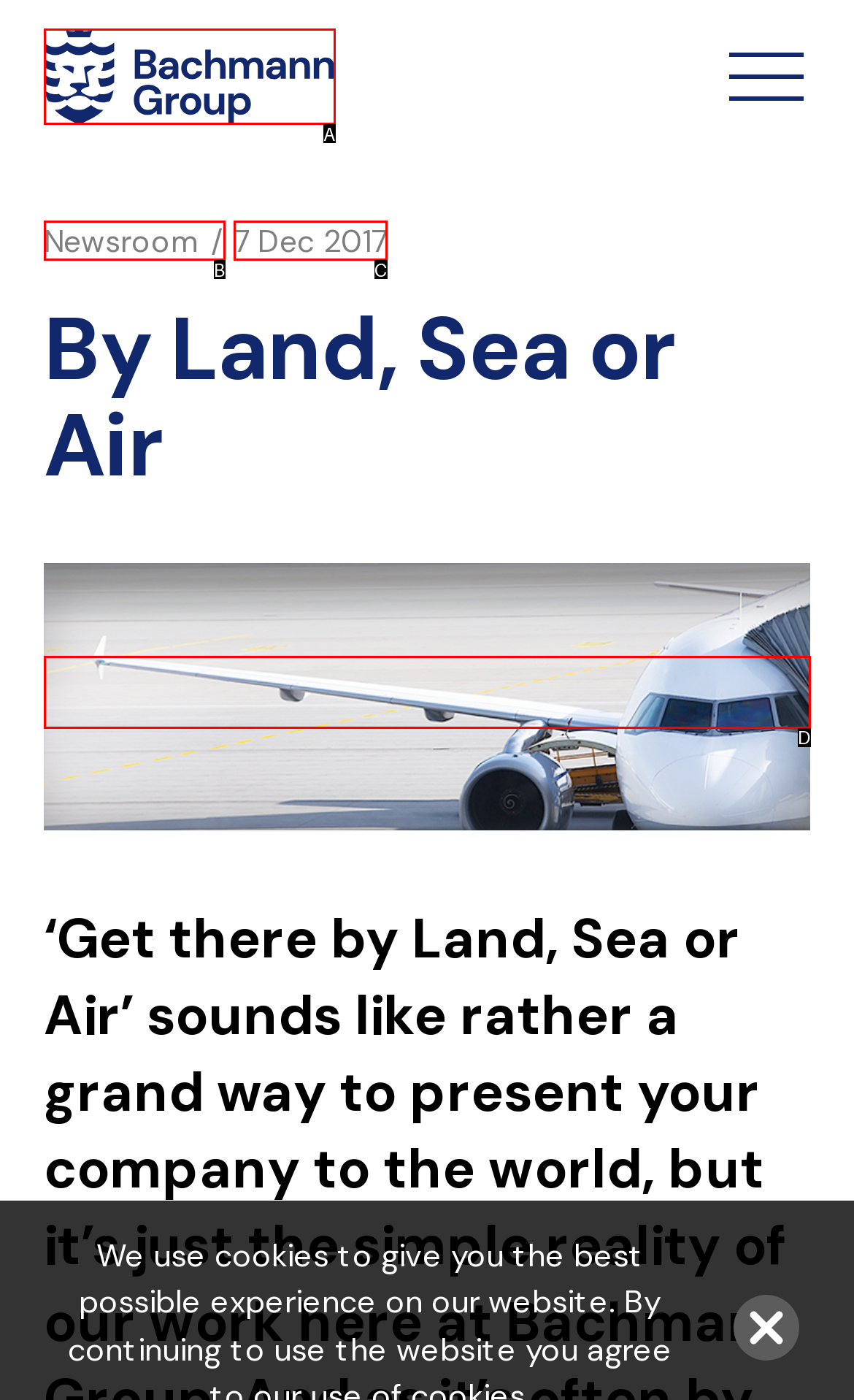Please provide the letter of the UI element that best fits the following description: alt="Bachmann Group"
Respond with the letter from the given choices only.

A